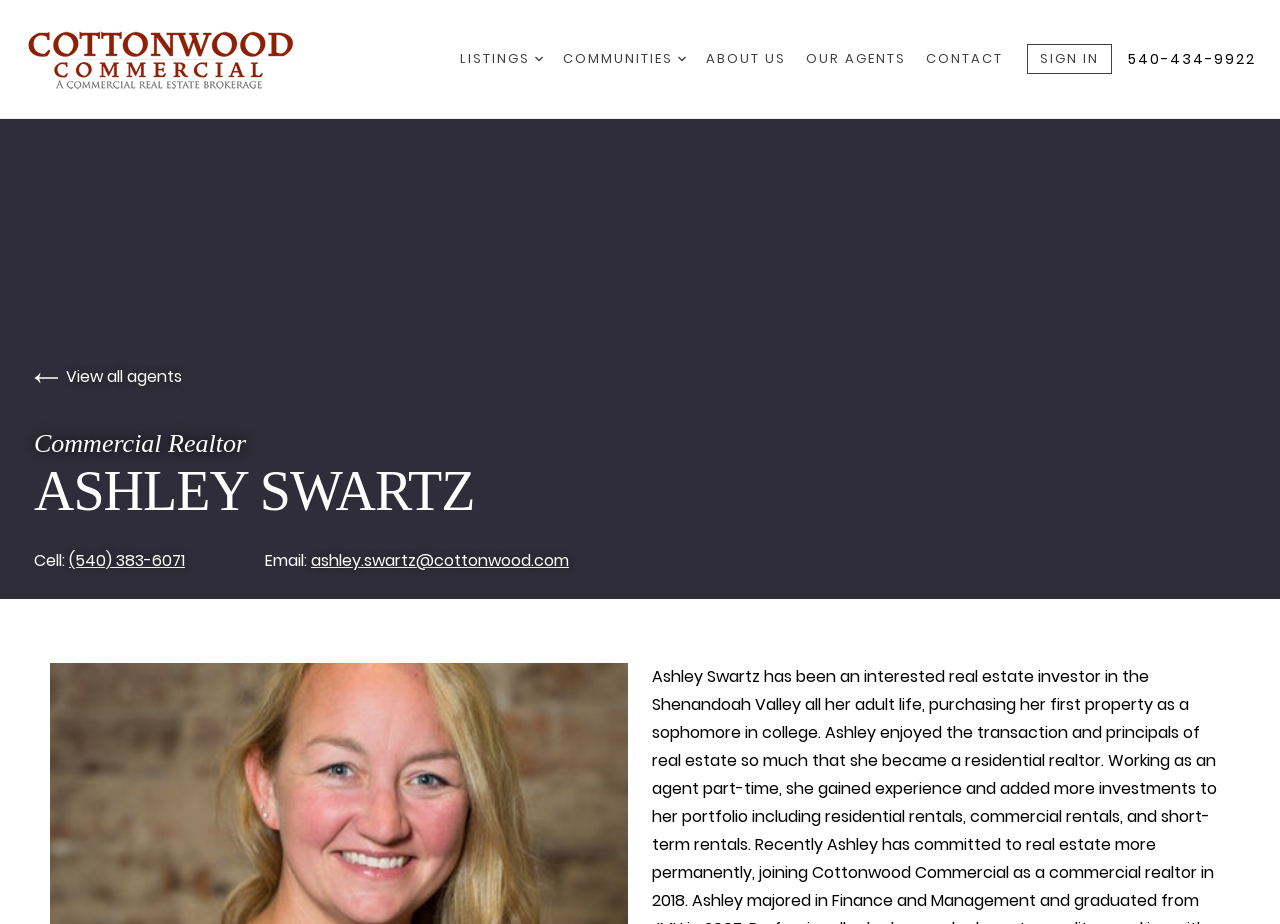What is the purpose of the 'View all agents' link?
Using the picture, provide a one-word or short phrase answer.

To view all agents